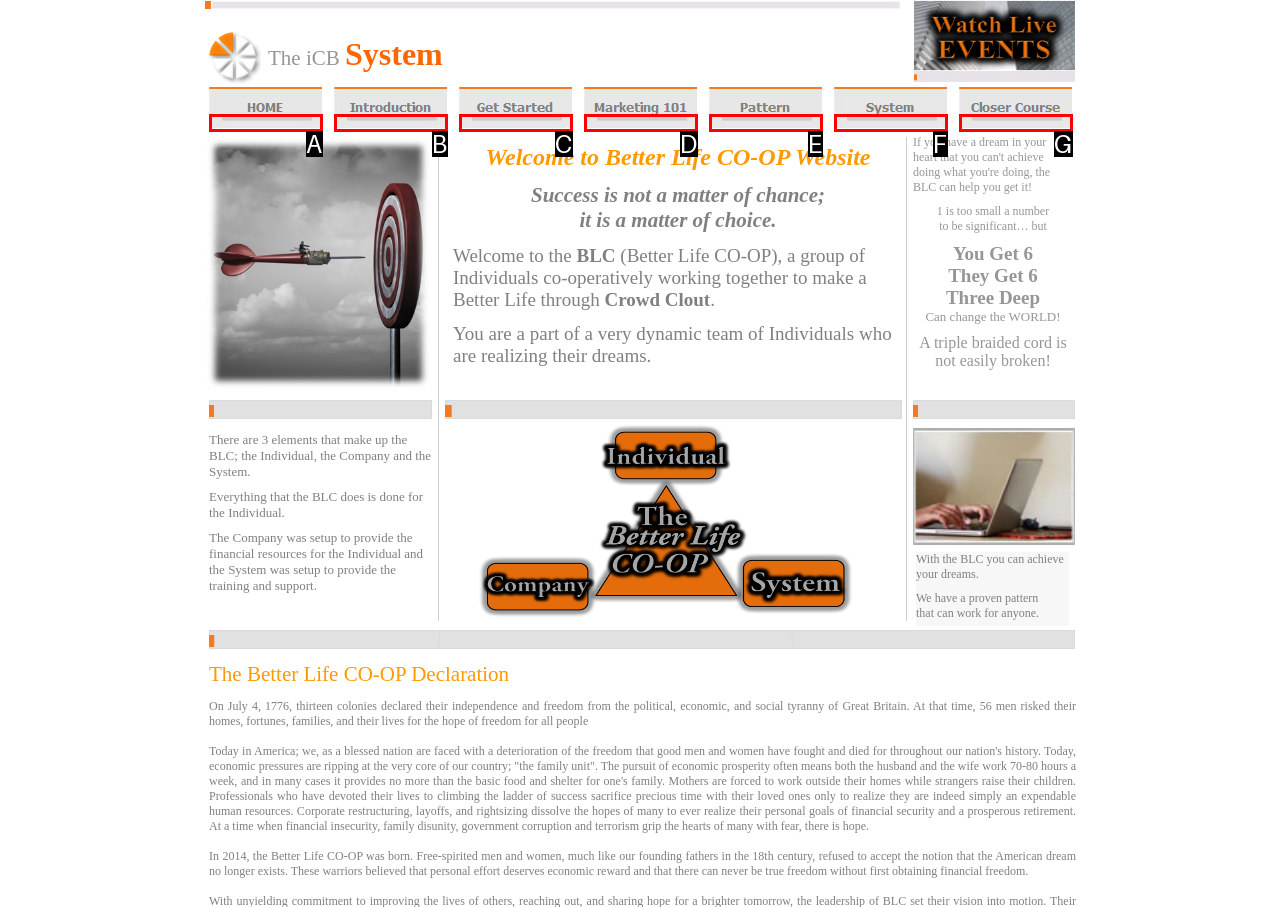From the provided options, pick the HTML element that matches the description: name="g_nav14". Respond with the letter corresponding to your choice.

E